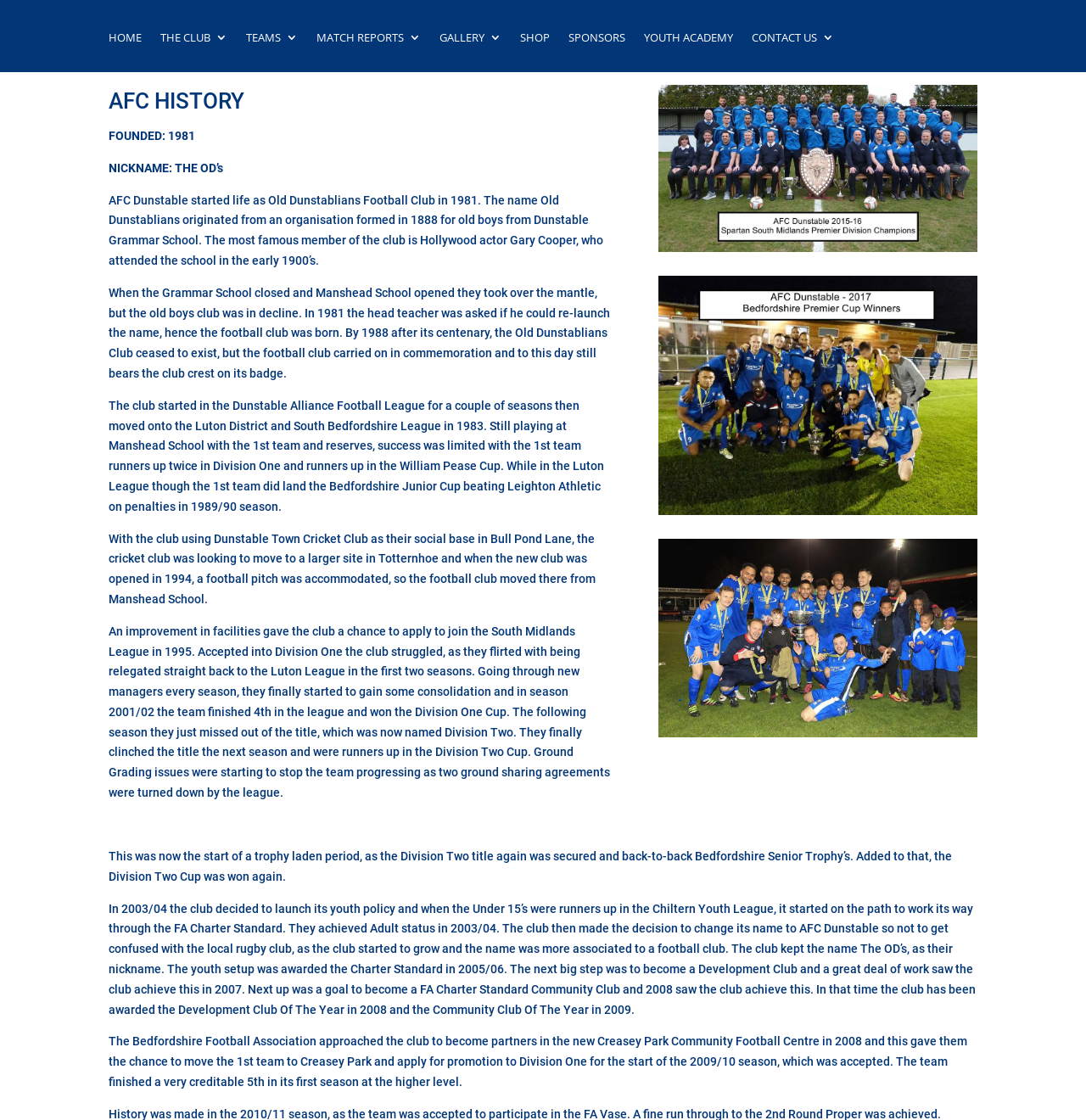Respond with a single word or short phrase to the following question: 
What is the name of the school that the Old Dunstablians originated from?

Dunstable Grammar School